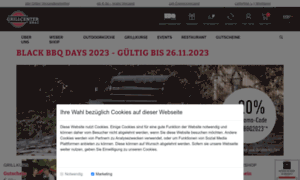Generate a detailed caption for the image.

The image showcases an advertisement banner promoting the "Black BBQ Days 2023" event, featuring a vibrant design that highlights discounts available until November 26, 2023. The banner likely emphasizes the excitement of the BBQ season, aimed at attracting customers to explore offers and products related to grilling. Accompanying text on the image points out the promotion, which further encourages engagement from potential customers looking to take advantage of the deals featured during this special event. The visual appeal and clear messaging suggest it's an enticing opportunity for BBQ enthusiasts.